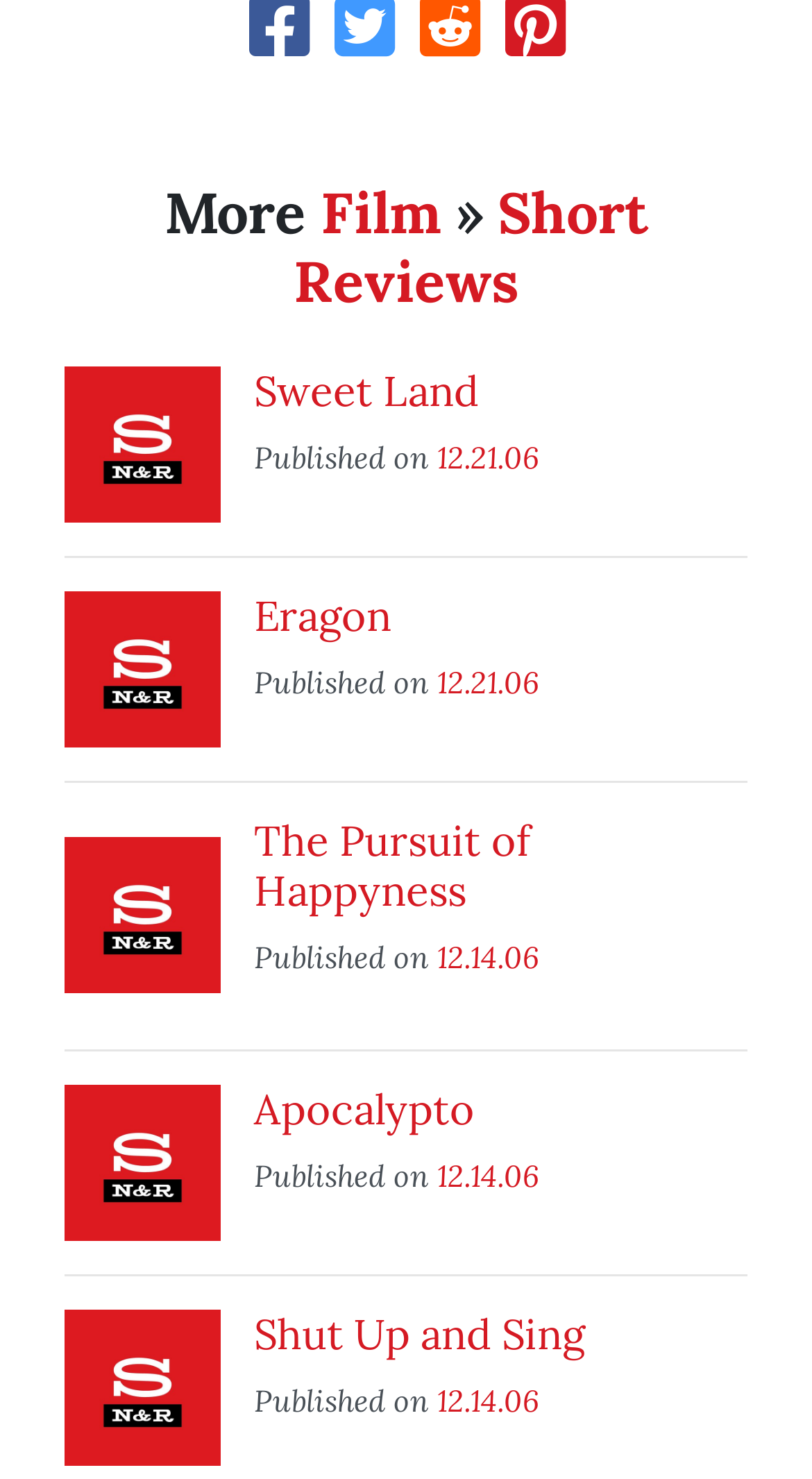Determine the bounding box coordinates for the UI element described. Format the coordinates as (top-left x, top-left y, bottom-right x, bottom-right y) and ensure all values are between 0 and 1. Element description: parent_node: The Pursuit of Happyness

[0.079, 0.566, 0.313, 0.672]